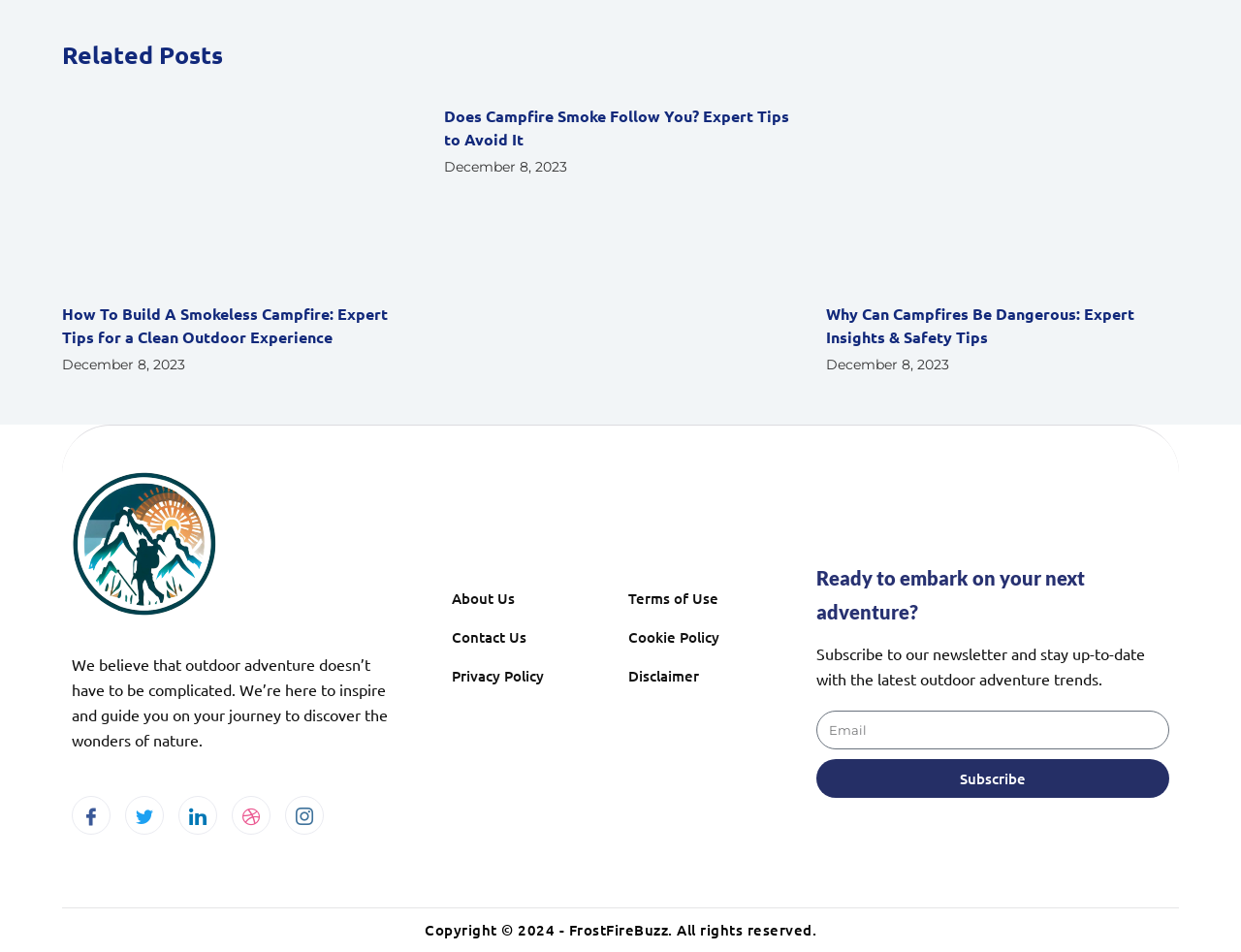Identify the bounding box coordinates of the specific part of the webpage to click to complete this instruction: "Follow FrostFireBuzz on Facebook".

[0.058, 0.837, 0.089, 0.877]